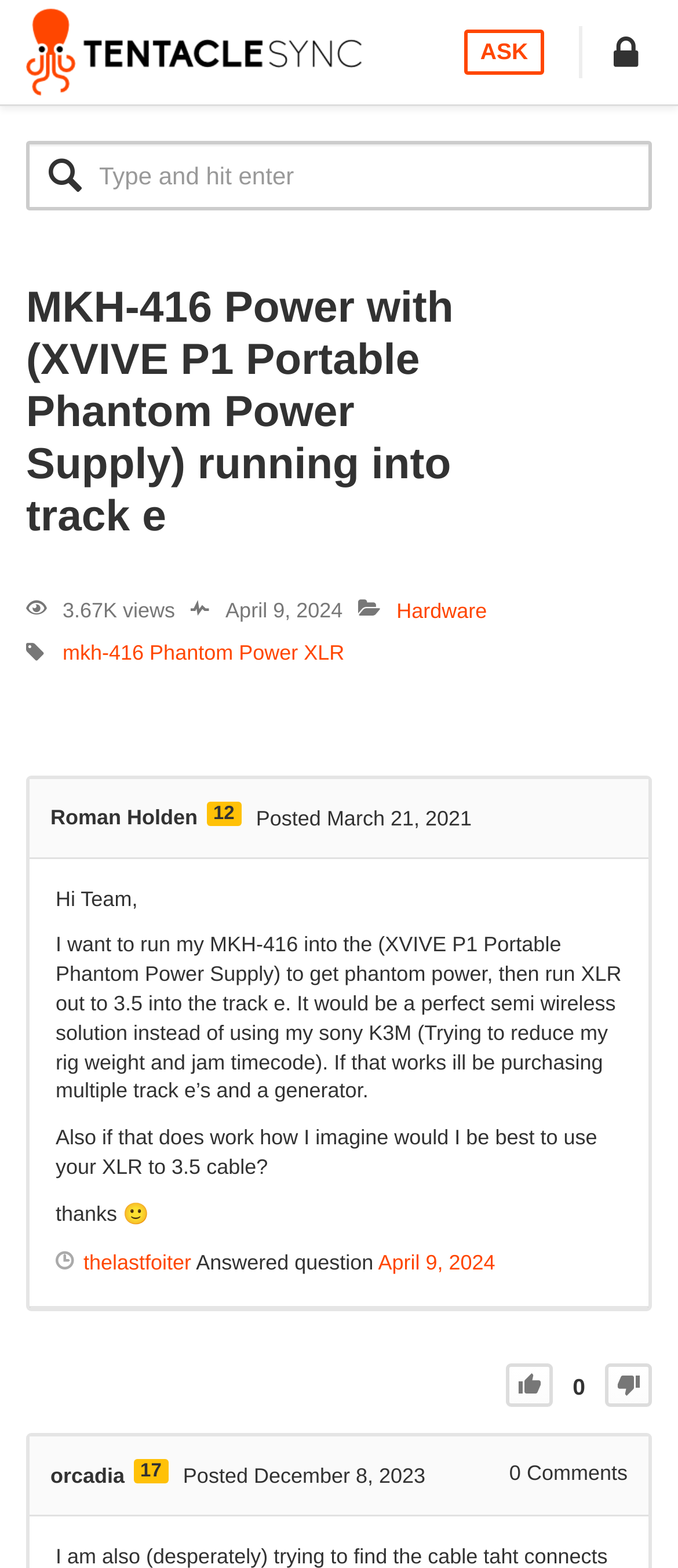Determine the bounding box coordinates for the element that should be clicked to follow this instruction: "View the post by Roman Holden". The coordinates should be given as four float numbers between 0 and 1, in the format [left, top, right, bottom].

[0.074, 0.514, 0.291, 0.53]